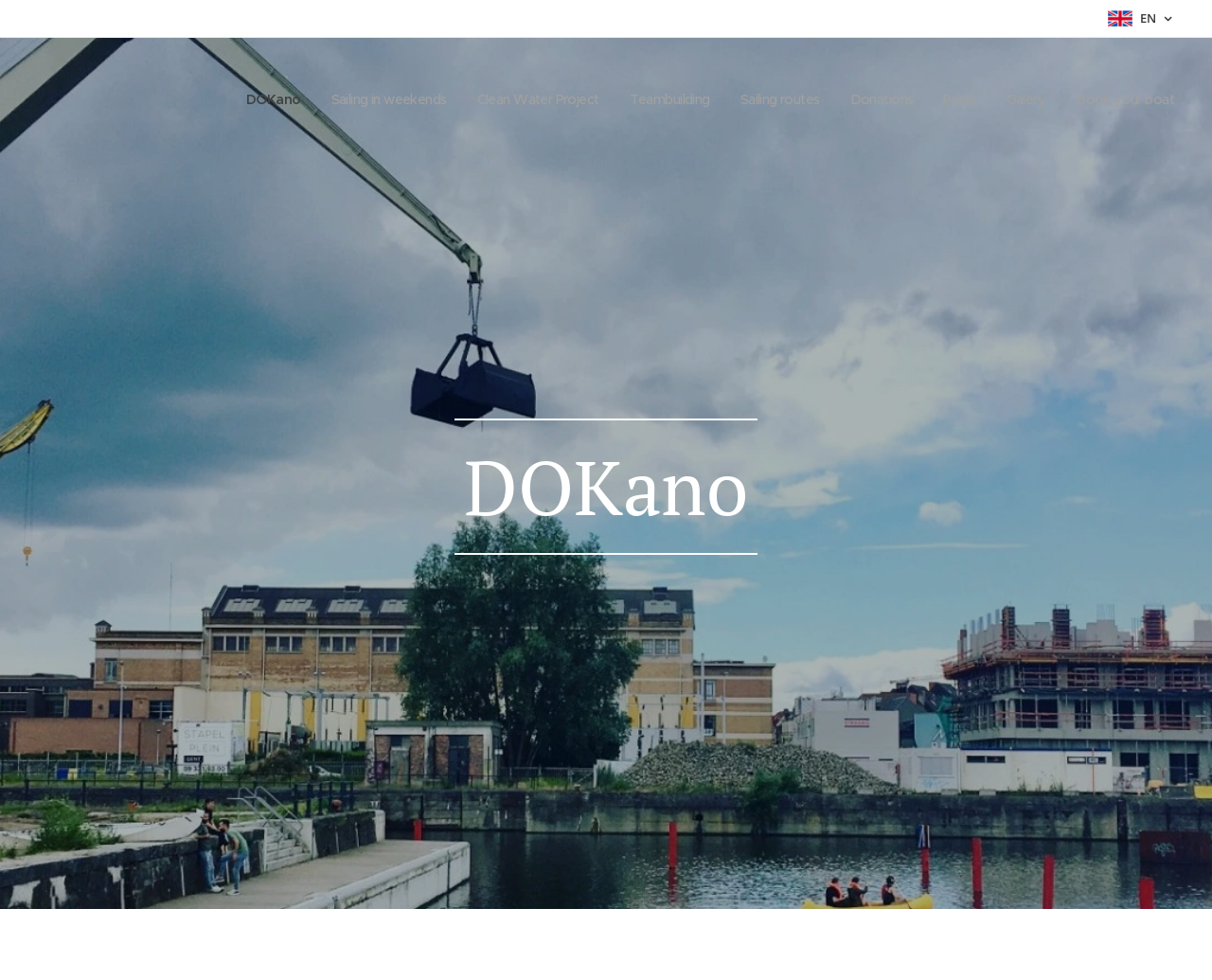Predict the bounding box coordinates of the UI element that matches this description: "Sailing in weekends". The coordinates should be in the format [left, top, right, bottom] with each value between 0 and 1.

[0.216, 0.077, 0.345, 0.126]